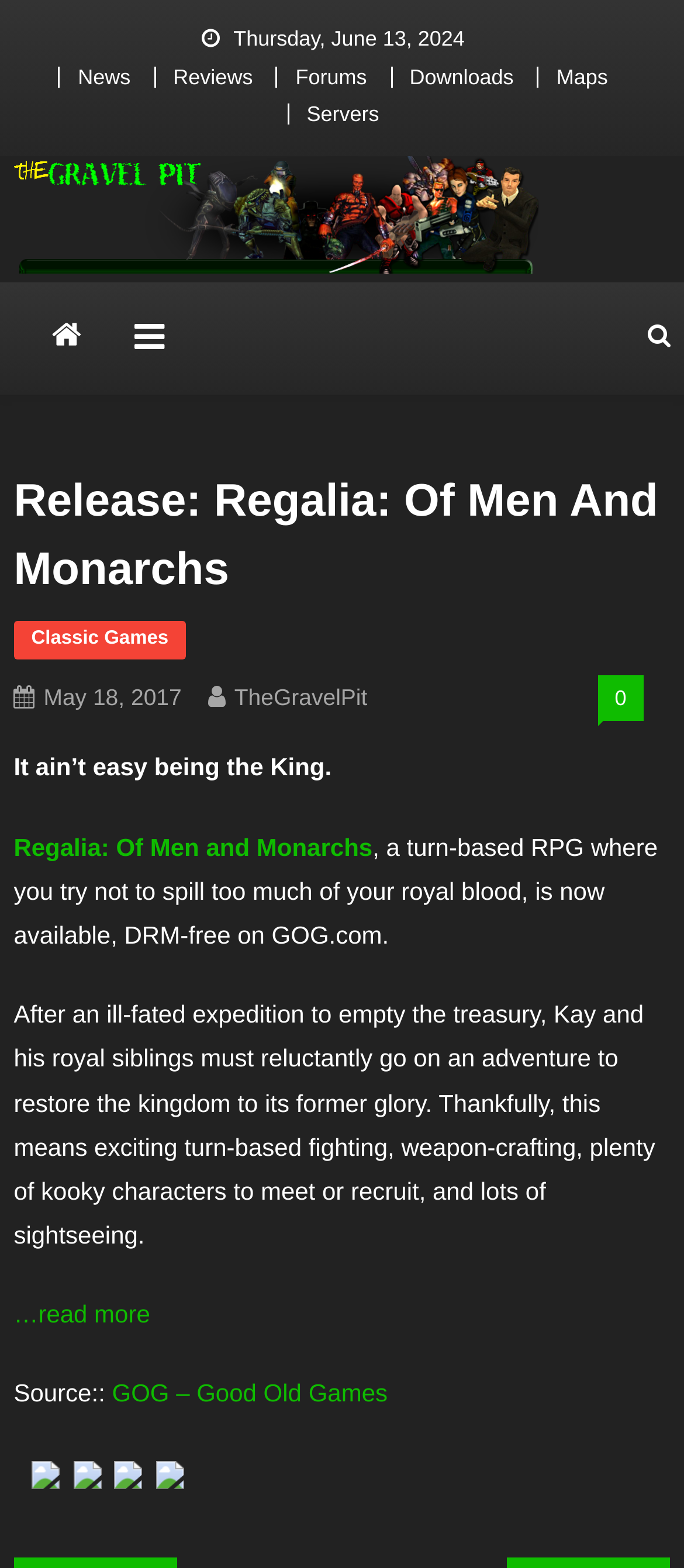Identify the bounding box coordinates for the UI element that matches this description: "Servers".

[0.448, 0.065, 0.554, 0.081]